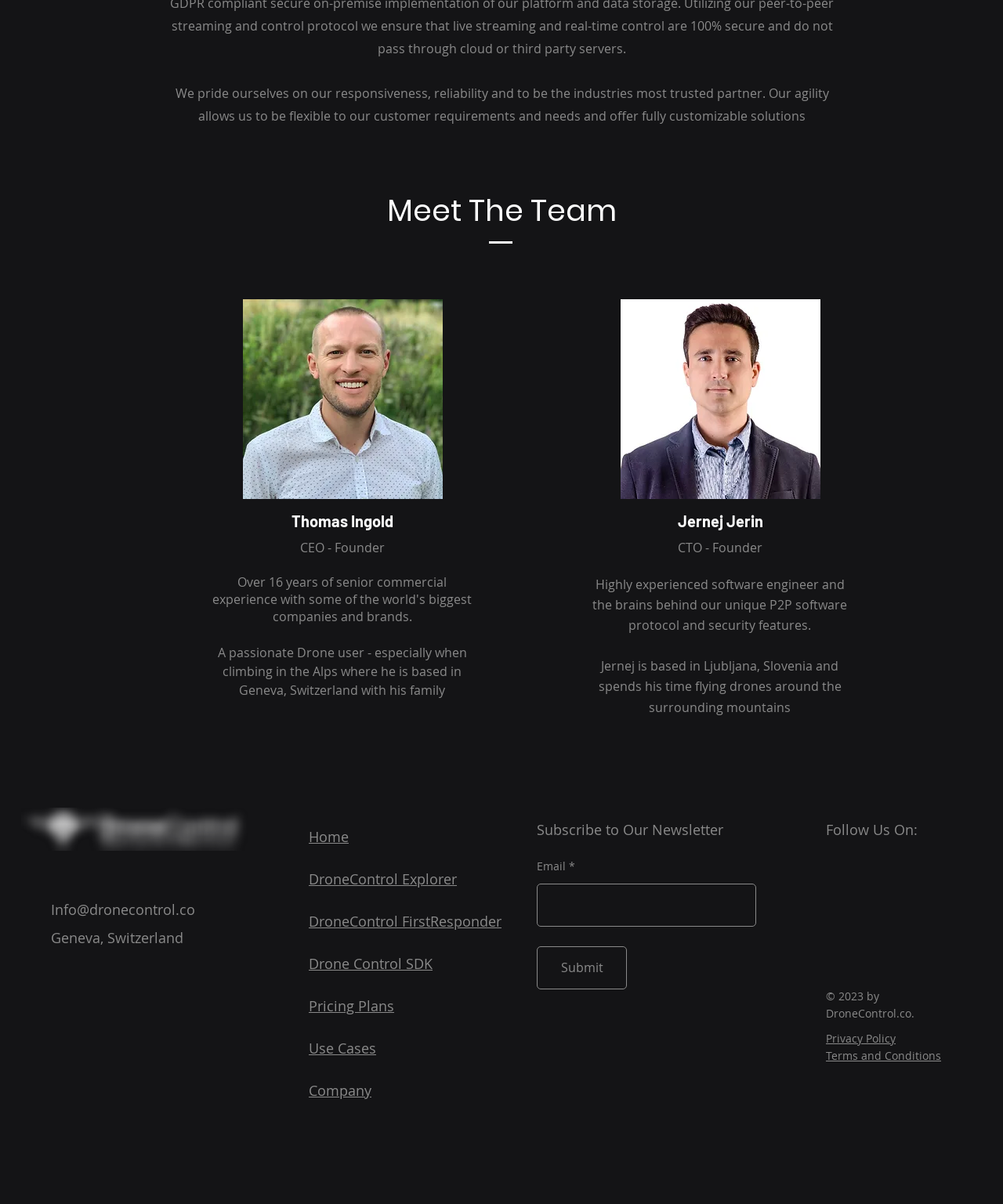Please determine the bounding box coordinates of the element's region to click for the following instruction: "Click on the 'LinkedIn' link".

[0.823, 0.708, 0.843, 0.725]